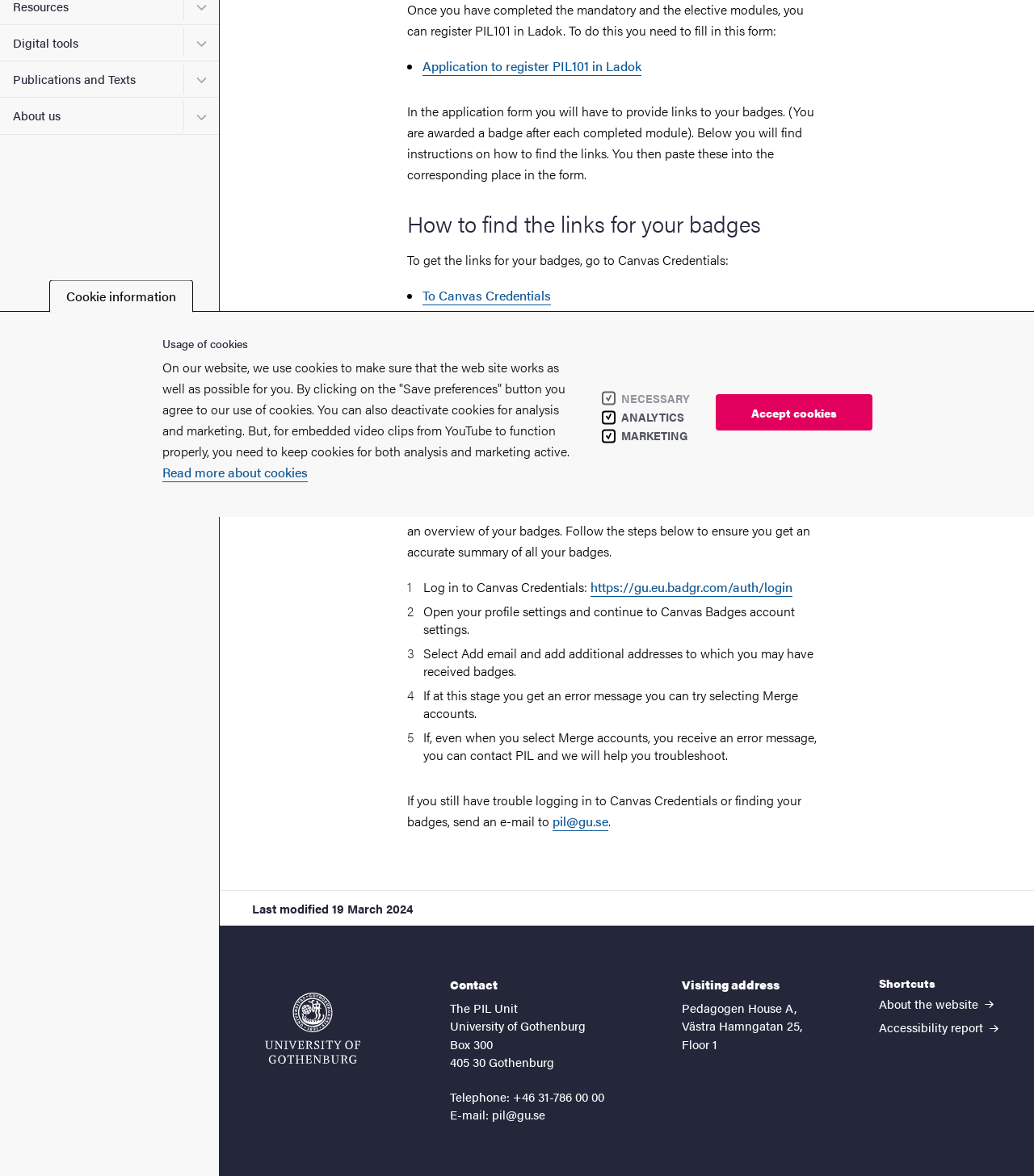Give the bounding box coordinates for this UI element: "https://gu.eu.badgr.com/auth/login". The coordinates should be four float numbers between 0 and 1, arranged as [left, top, right, bottom].

[0.571, 0.491, 0.766, 0.508]